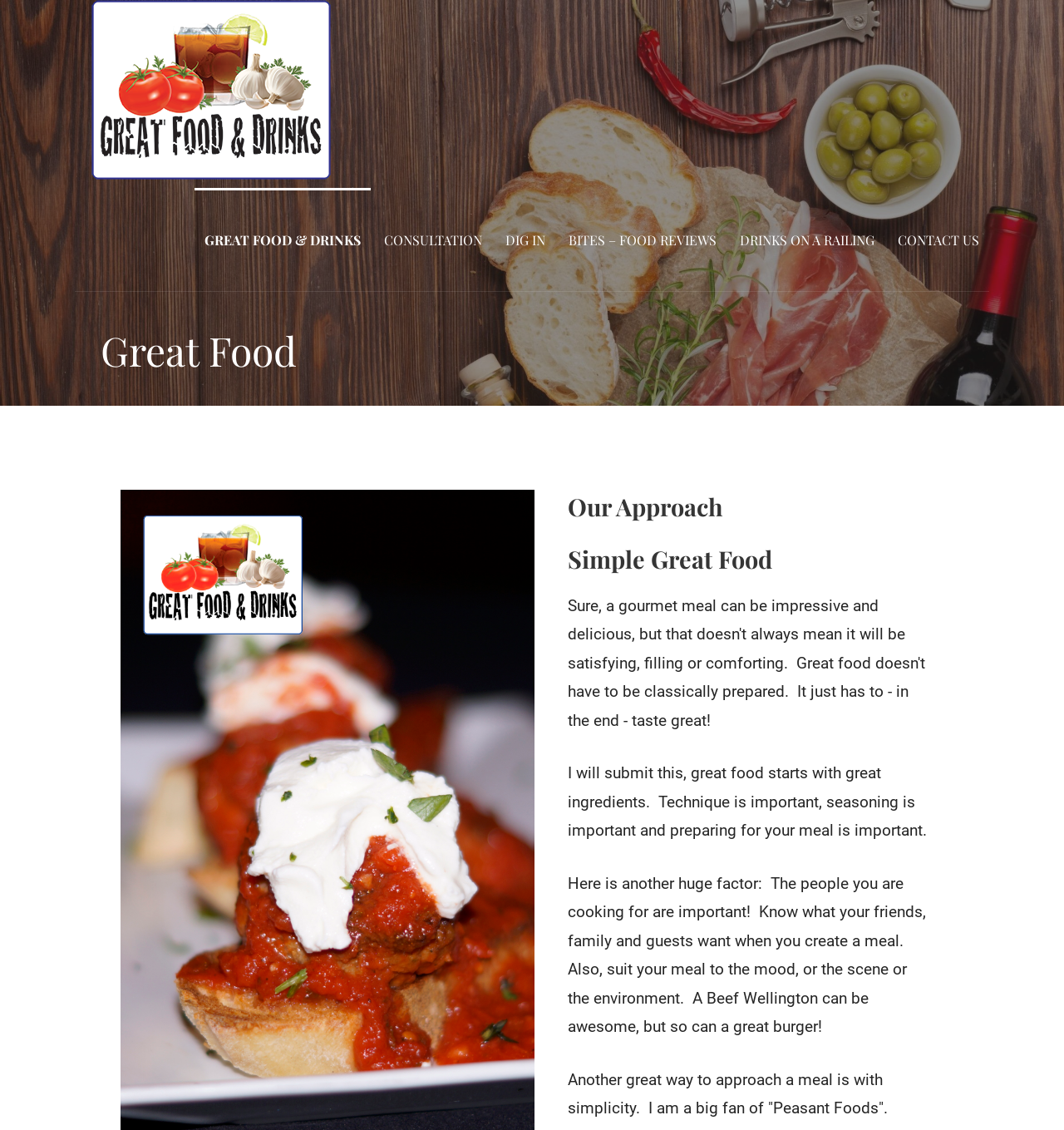What is the main theme of this website?
Look at the image and respond with a one-word or short-phrase answer.

Food